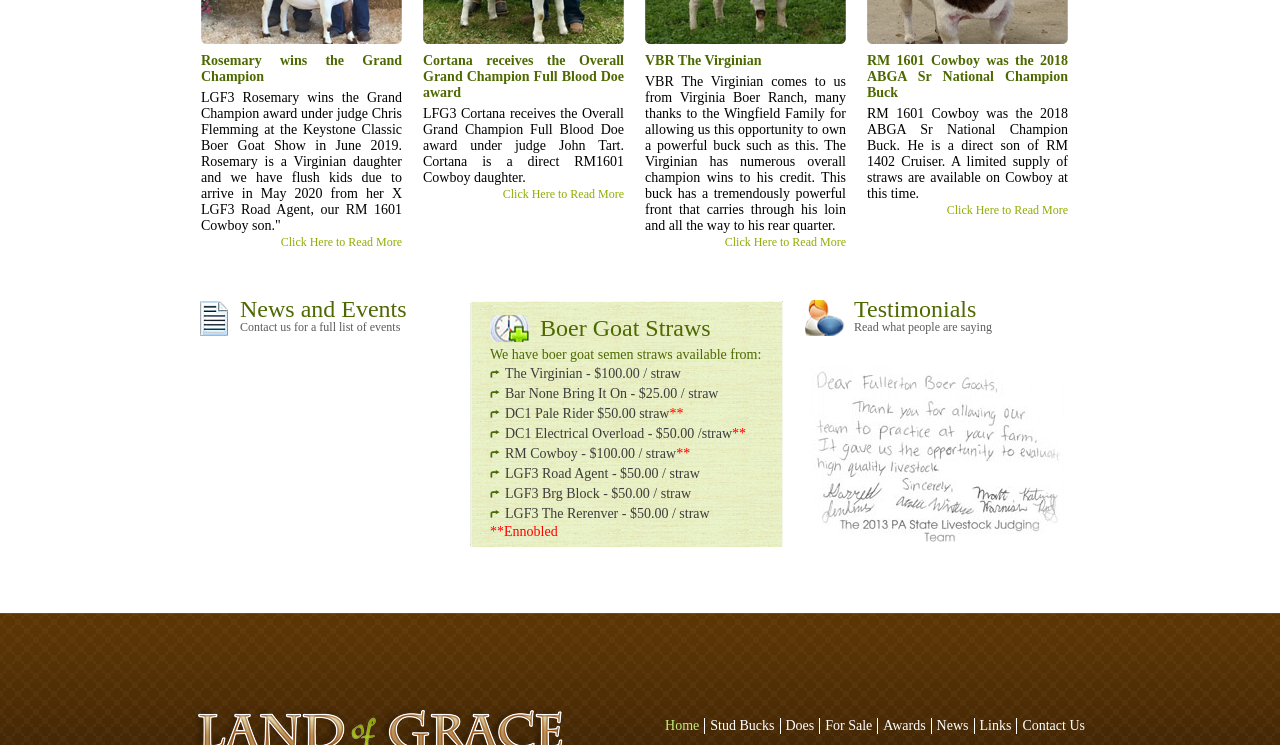Can you find the bounding box coordinates for the UI element given this description: "Click Here to Read More"? Provide the coordinates as four float numbers between 0 and 1: [left, top, right, bottom].

[0.219, 0.315, 0.314, 0.334]